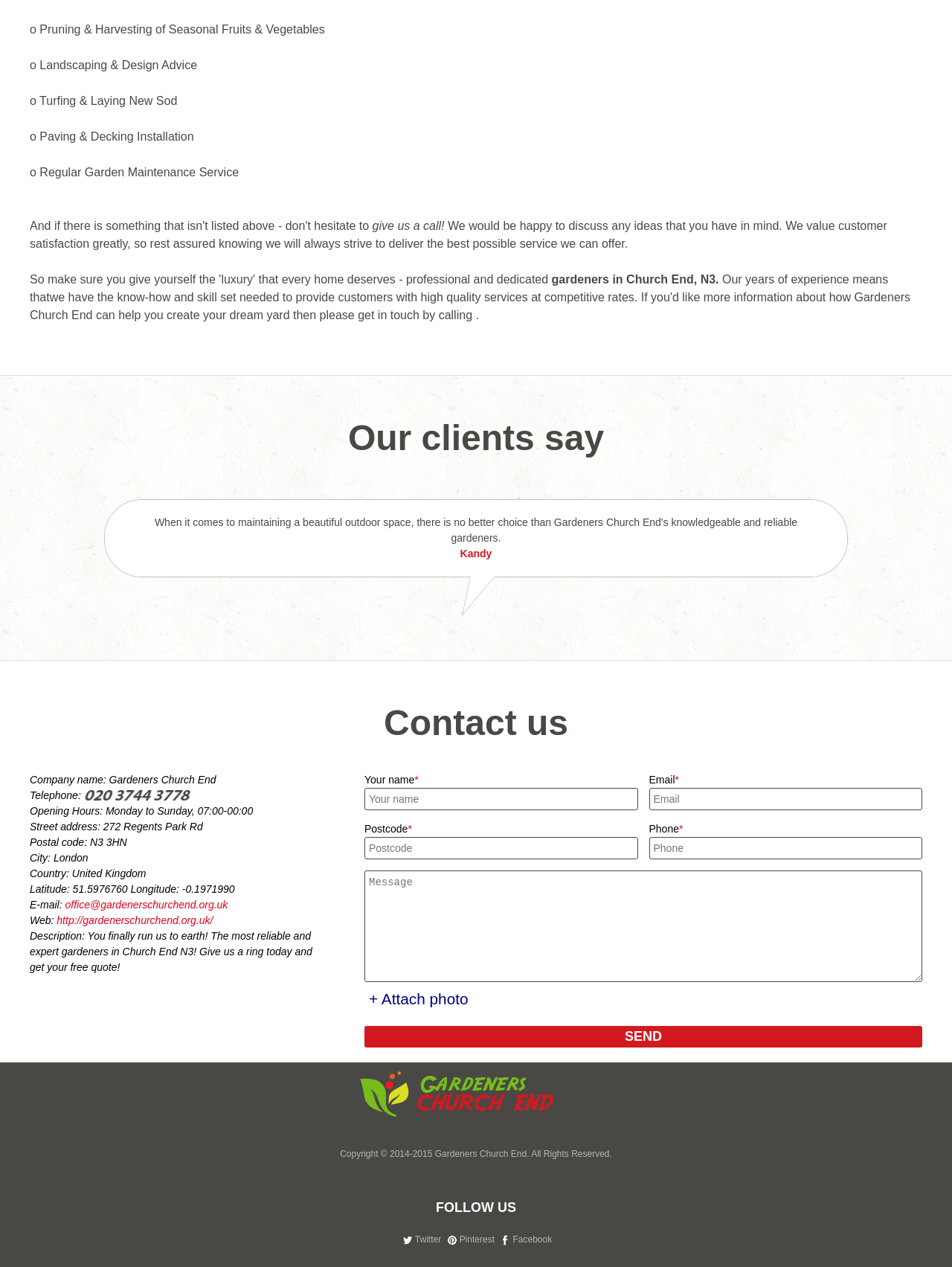Please identify the bounding box coordinates of the region to click in order to complete the task: "enter your email". The coordinates must be four float numbers between 0 and 1, specified as [left, top, right, bottom].

[0.682, 0.622, 0.969, 0.639]